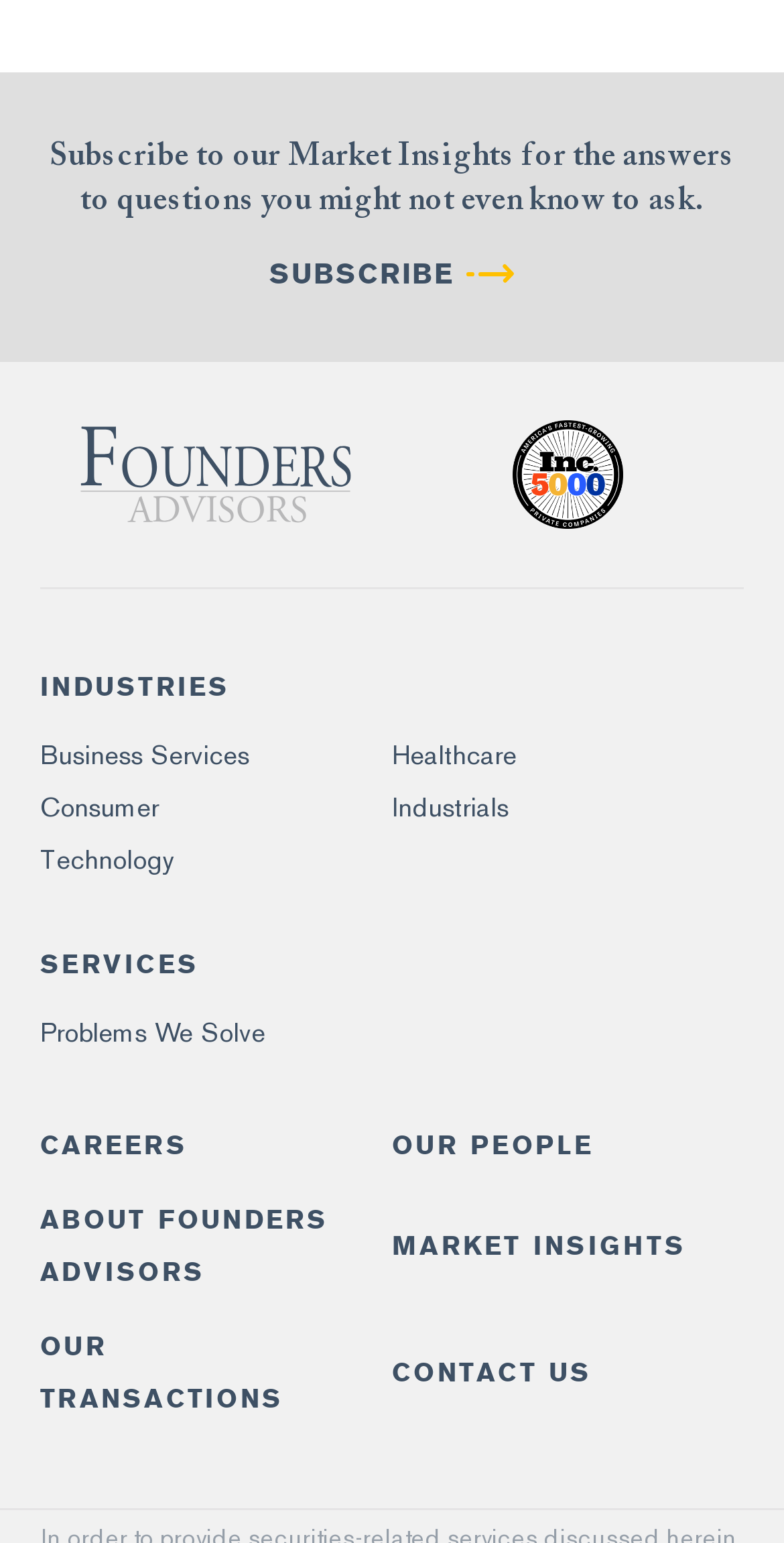How many links are listed under the 'SERVICES' heading?
Please give a detailed and elaborate answer to the question based on the image.

The webpage lists 6 links under the 'SERVICES' heading which are Problems We Solve, CAREERS, OUR PEOPLE, ABOUT FOUNDERS ADVISORS, MARKET INSIGHTS, and OUR TRANSACTIONS.